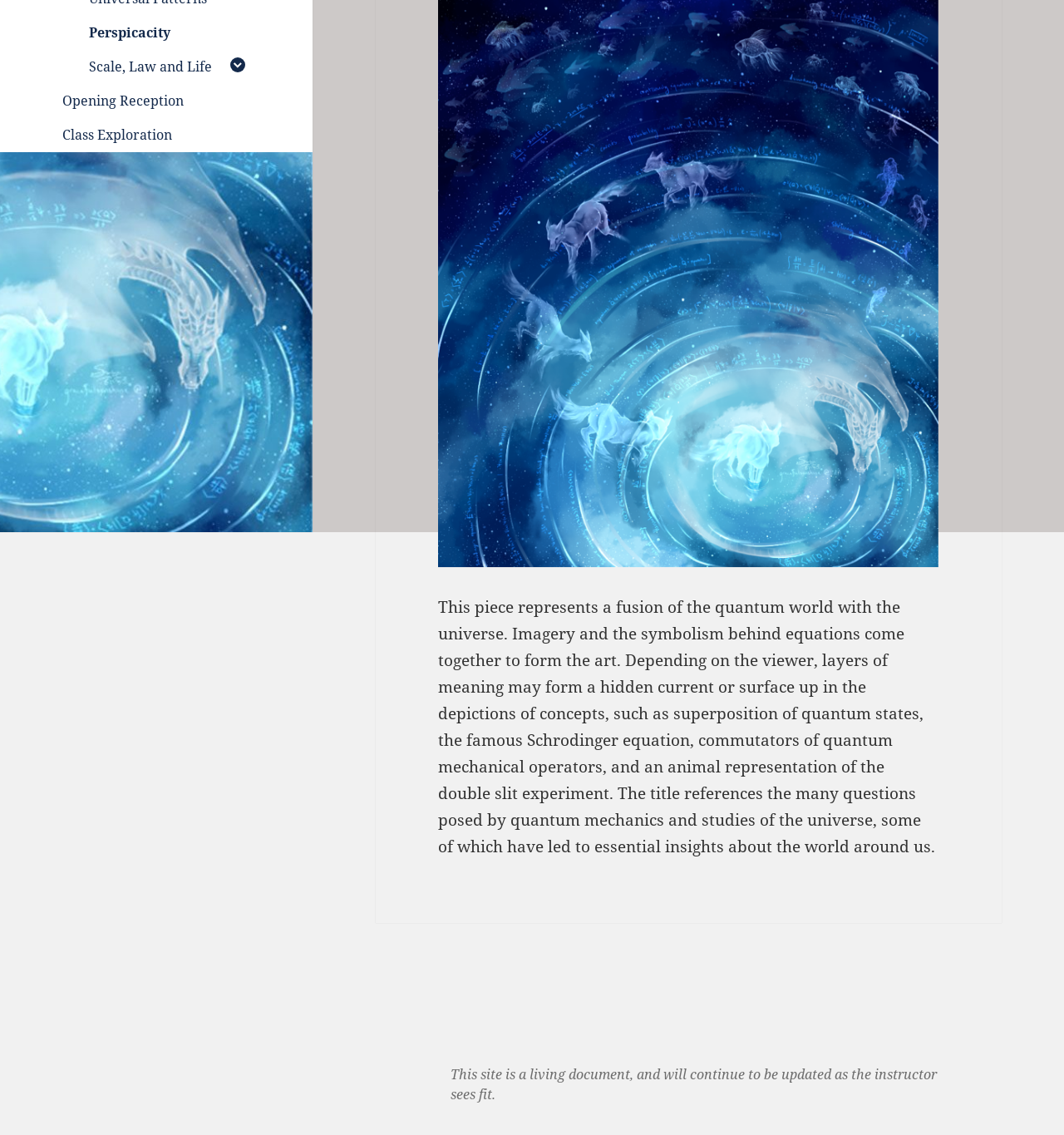Find the bounding box of the web element that fits this description: "Perspicacity".

[0.084, 0.014, 0.235, 0.043]